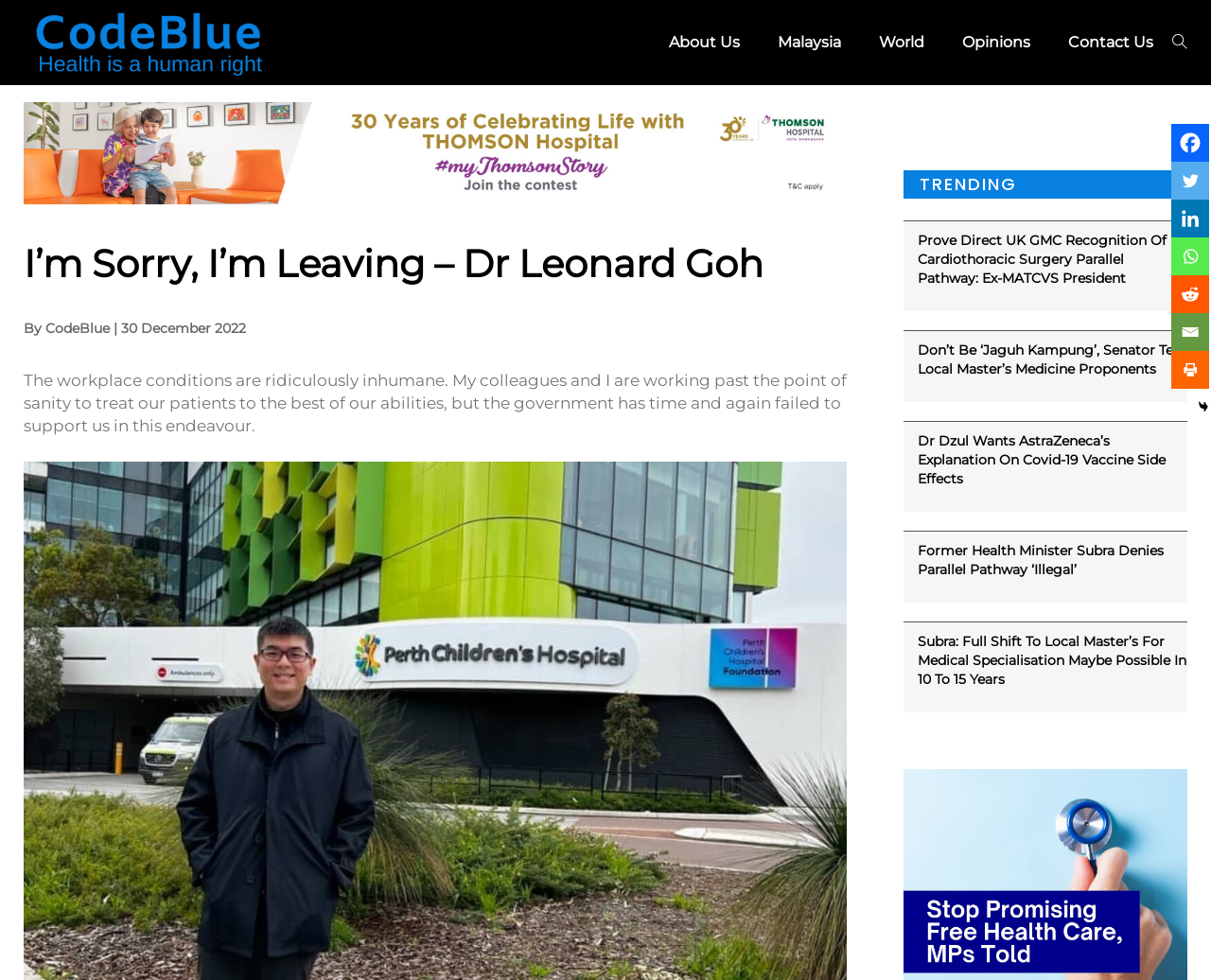How many social media links are there?
Please use the visual content to give a single word or phrase answer.

8